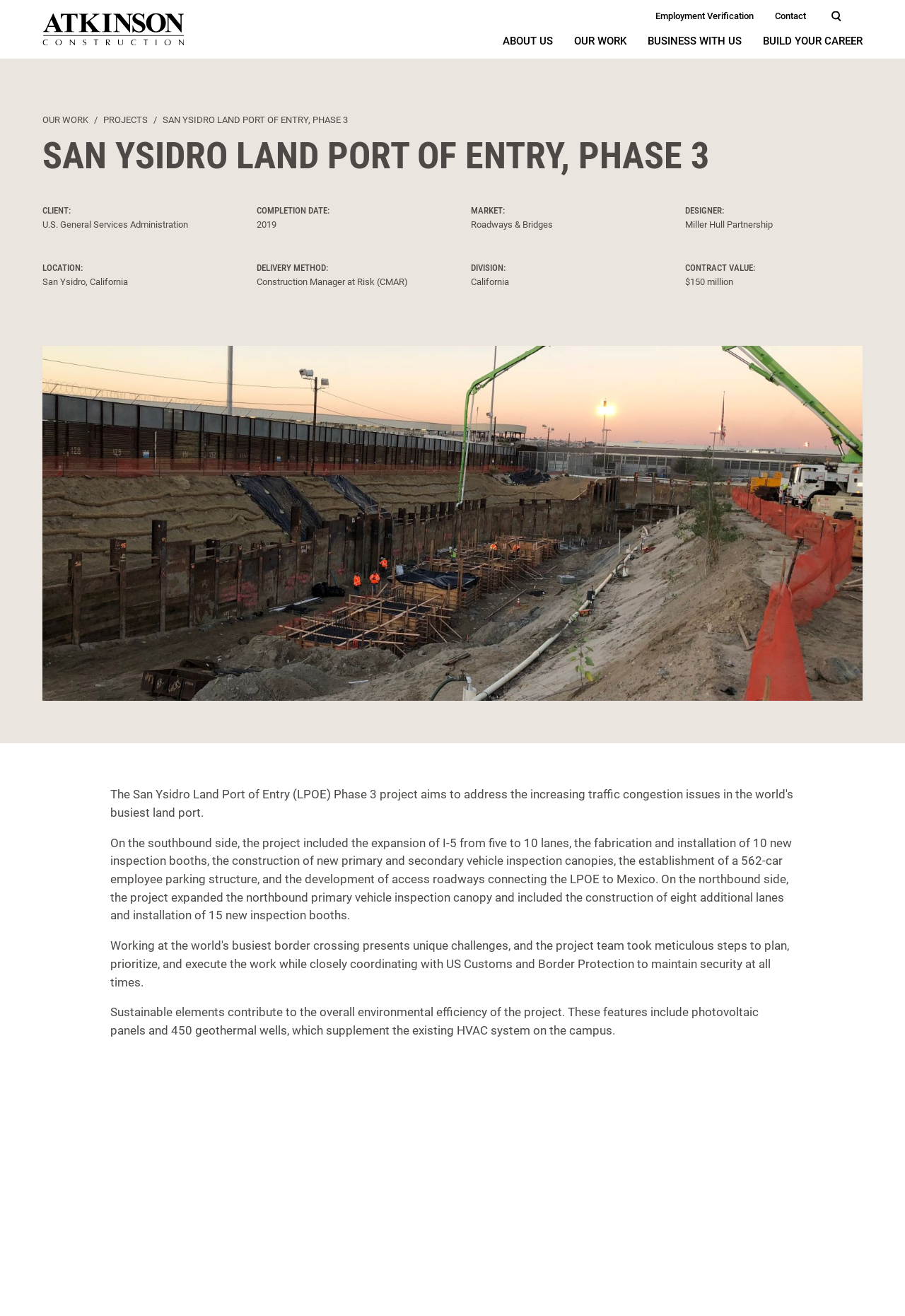Find the bounding box coordinates of the area to click in order to follow the instruction: "Read about the SAN YSIDRO LAND PORT OF ENTRY, PHASE 3 project".

[0.047, 0.104, 0.953, 0.132]